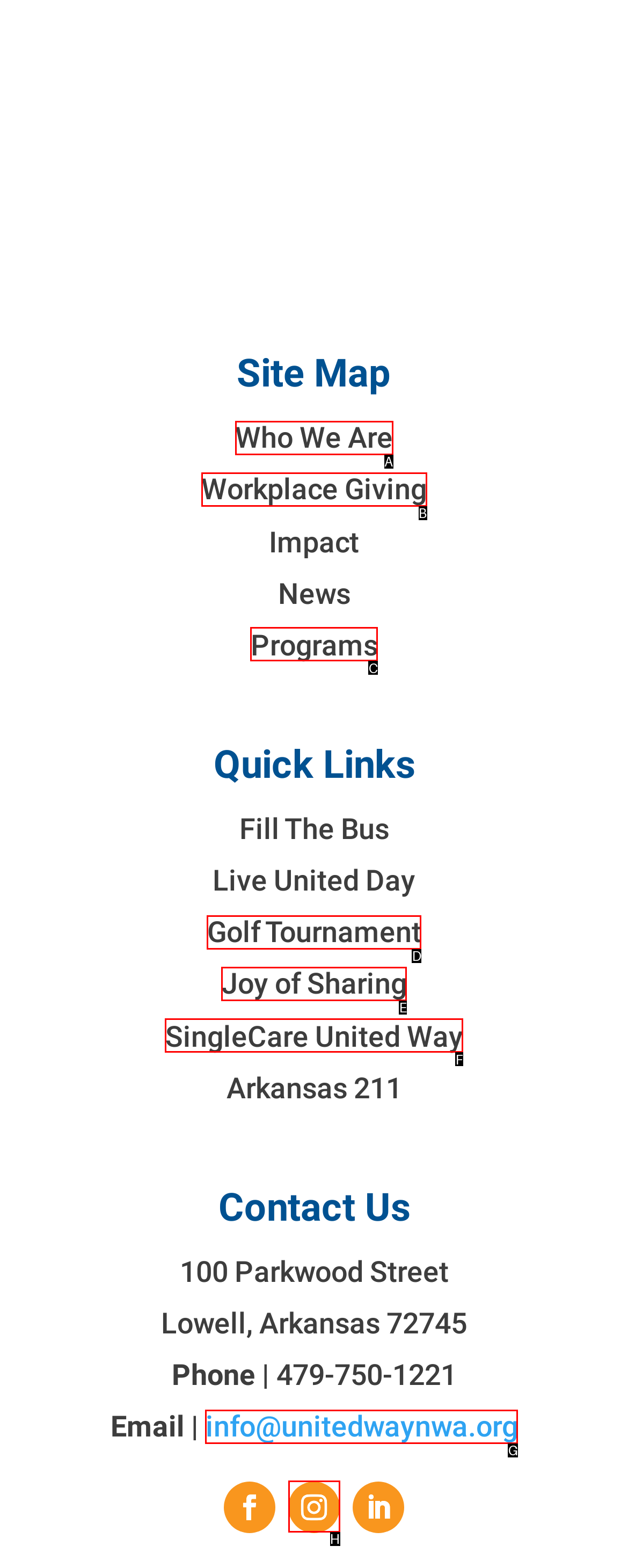Match the element description to one of the options: Joy of Sharing
Respond with the corresponding option's letter.

E